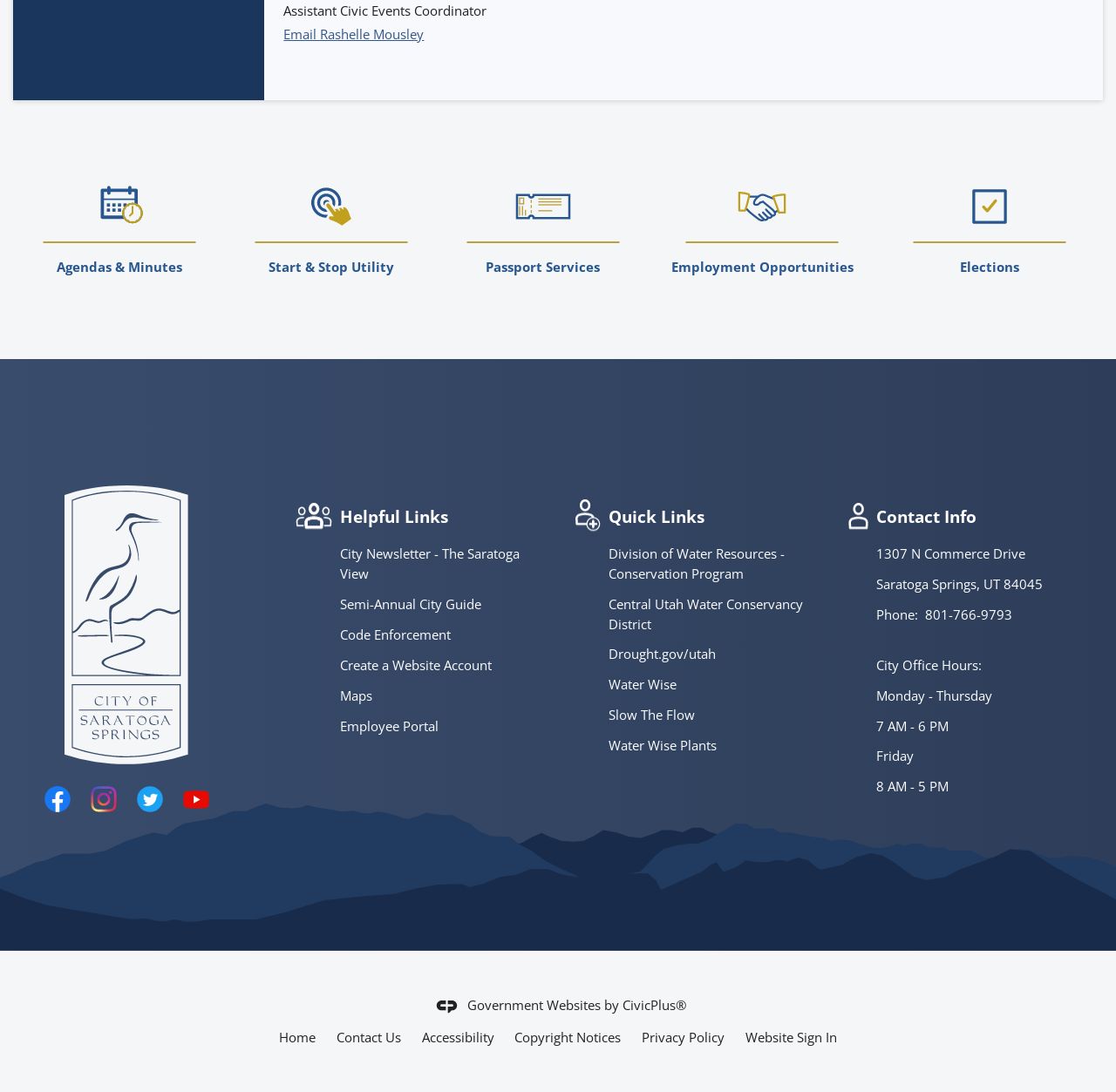Based on what you see in the screenshot, provide a thorough answer to this question: What is the name of the city government?

The answer can be found in the 'Contact Info' section, where the address '1307 N Commerce Drive, Saratoga Springs, UT 84045' is listed.